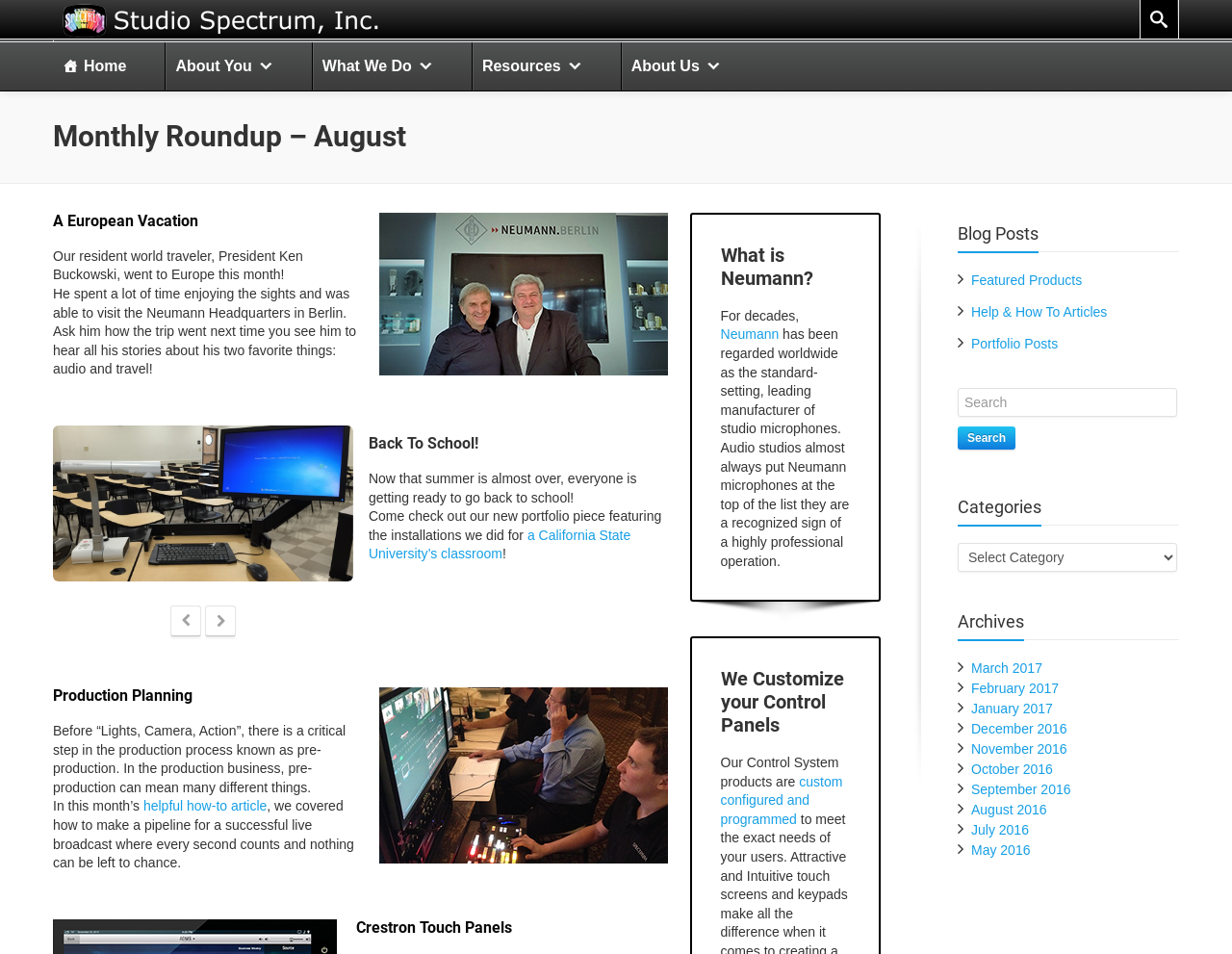Identify the coordinates of the bounding box for the element that must be clicked to accomplish the instruction: "Search for something".

[0.777, 0.406, 0.955, 0.437]